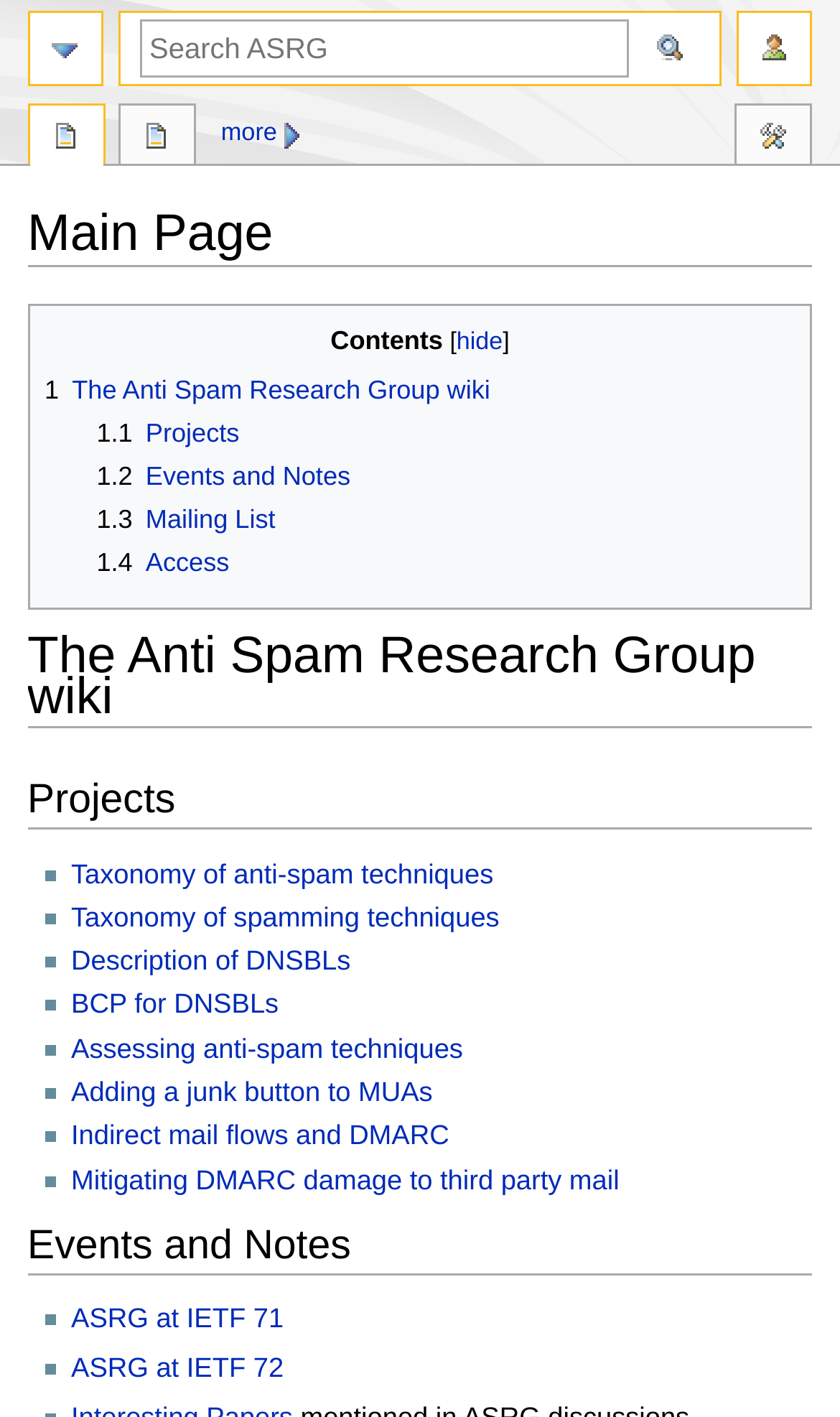Examine the screenshot and answer the question in as much detail as possible: What is the relationship between 'ASRG' and 'IETF'?

Based on the links listed under 'Events and Notes', it appears that ASRG attended IETF events, specifically IETF 71 and IETF 72, which suggests a relationship between the two organizations.